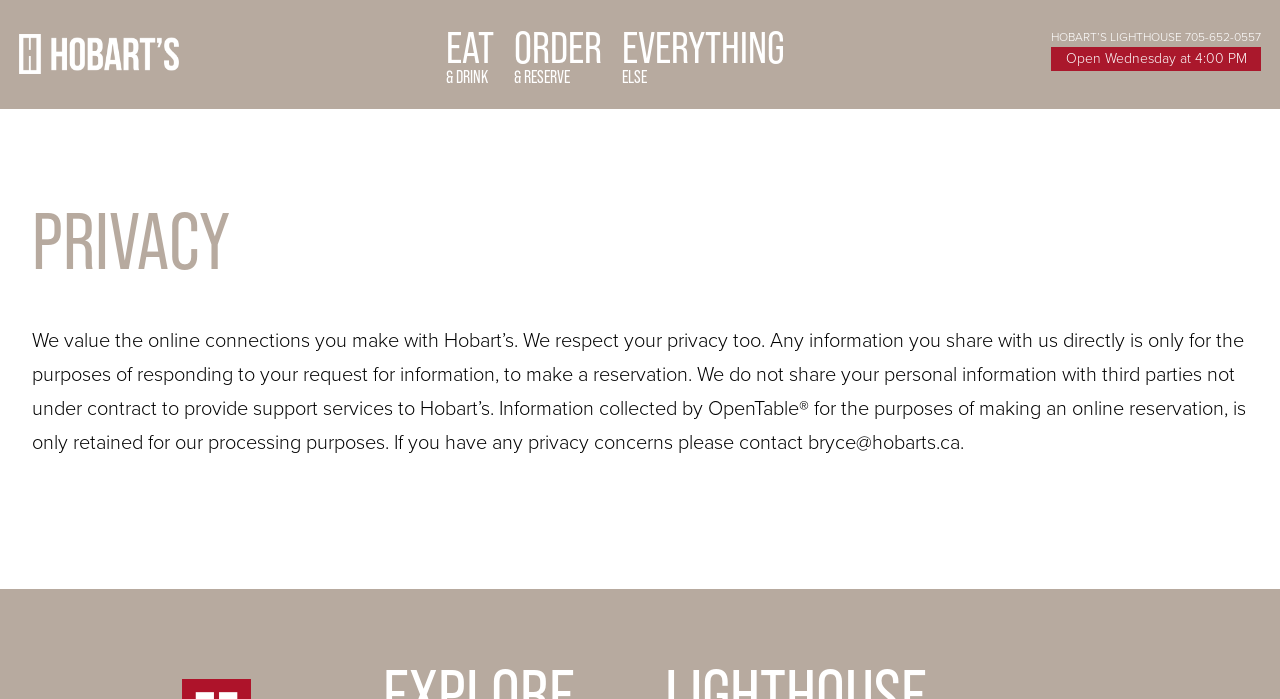What time does the restaurant open on Wednesdays?
Carefully analyze the image and provide a detailed answer to the question.

I determined the answer by looking at the top-right corner of the webpage, where I saw the text 'Open Wednesday at 4:00 PM'.